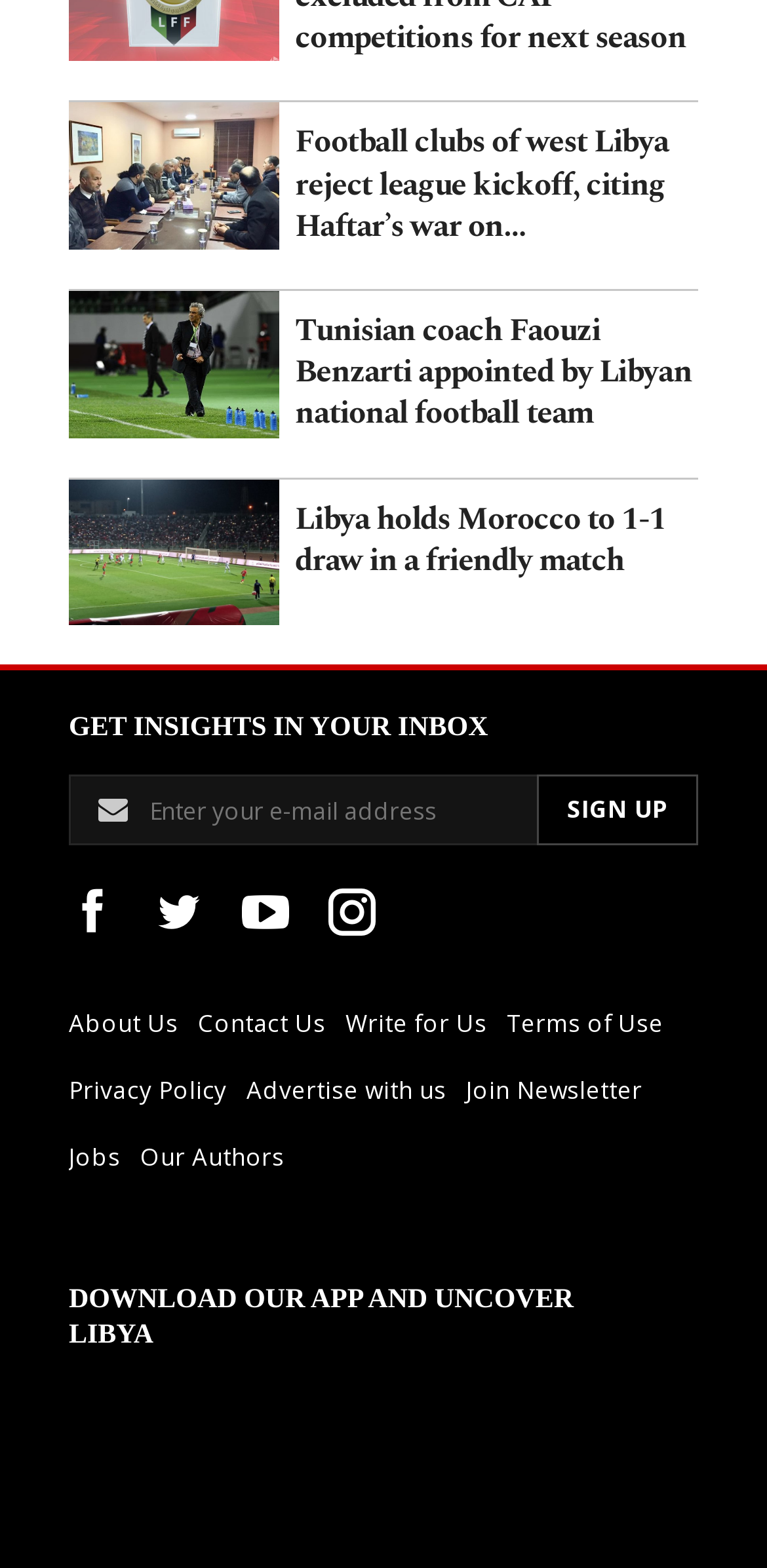Identify the bounding box of the HTML element described as: "Write for Us".

[0.451, 0.632, 0.661, 0.675]